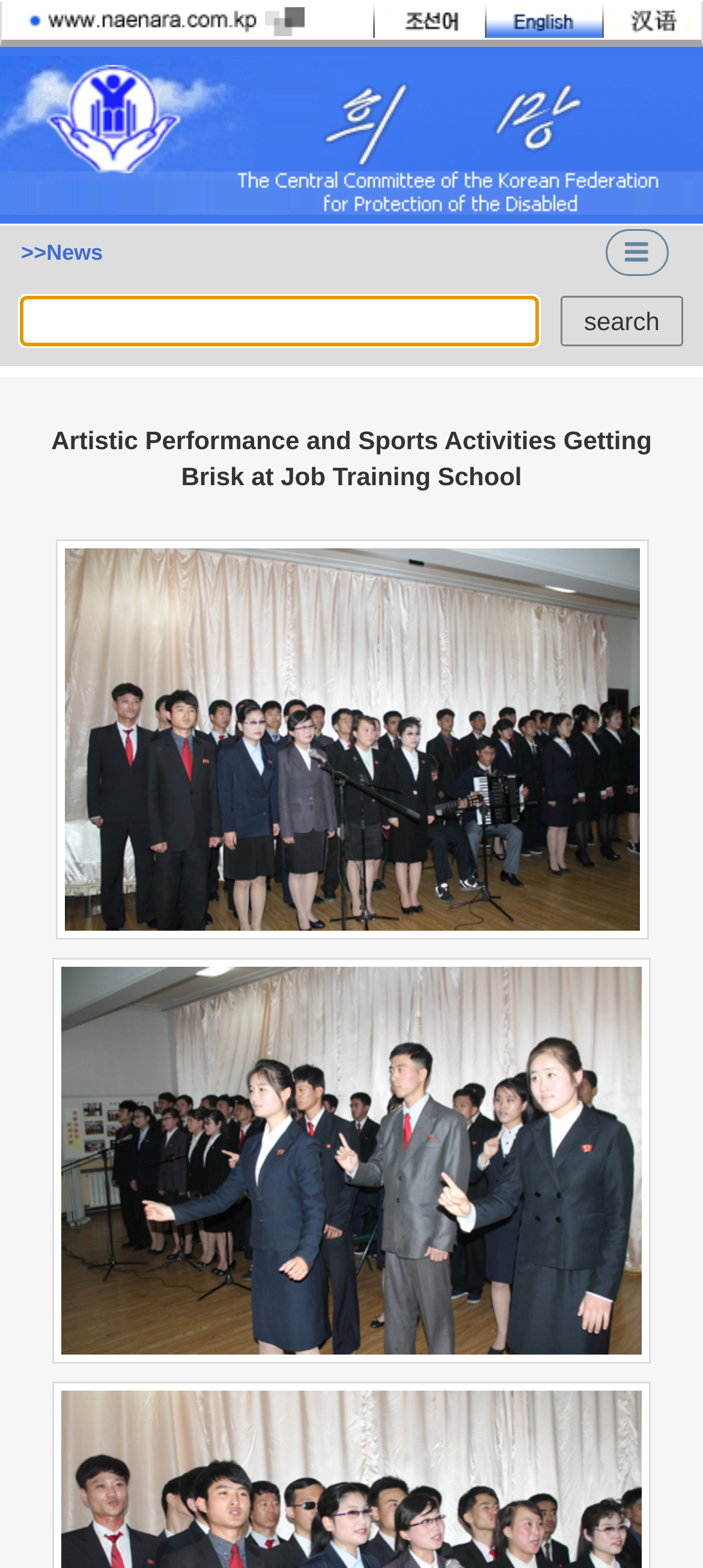What is the symbol on the link?
Provide an in-depth and detailed explanation in response to the question.

I inferred this answer by looking at the link element with the content ''. This content represents a symbol, and I don't know its meaning, but I can identify it as the symbol on the link.